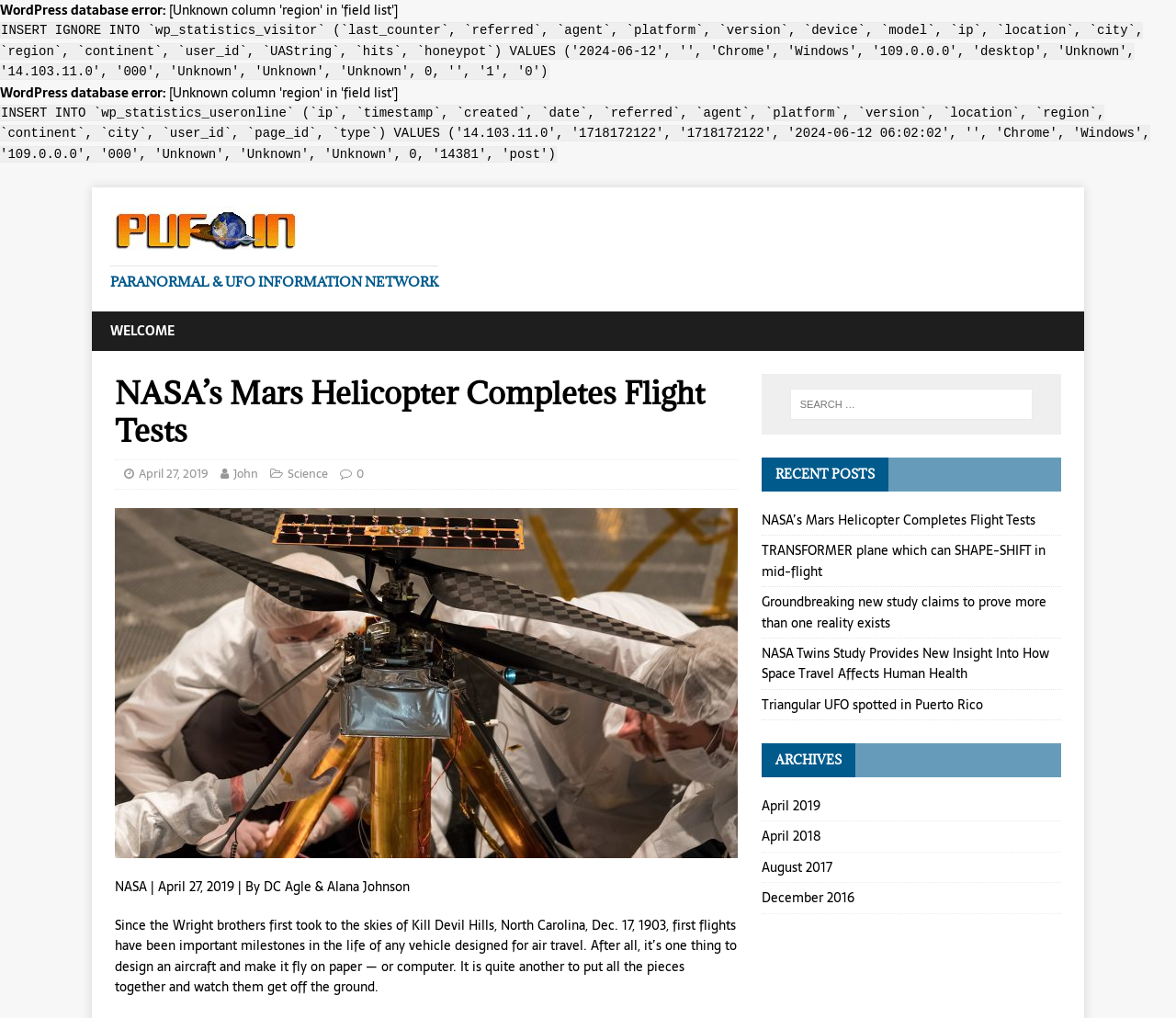Identify the first-level heading on the webpage and generate its text content.

NASA’s Mars Helicopter Completes Flight Tests